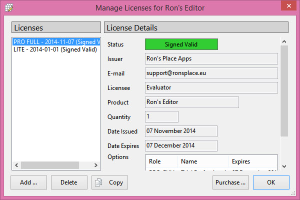What is the status of the licenses listed?
Please give a detailed and elaborate explanation in response to the question.

The status of the licenses can be found in the 'Licenses' section, where both entries are marked as '(Signed Valid)'. This indicates that the licenses are valid and have been signed.